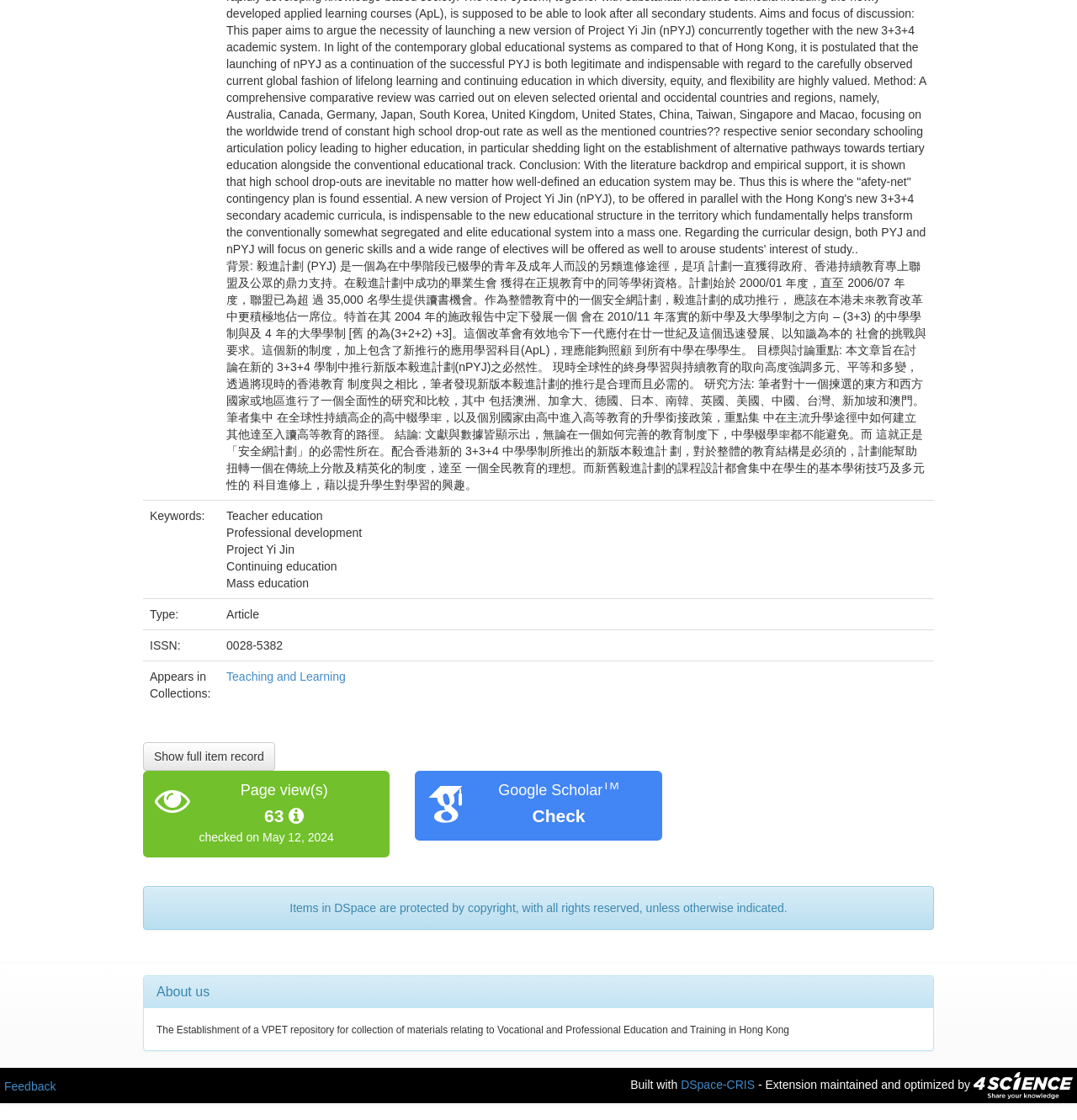Identify the bounding box coordinates of the HTML element based on this description: "Employment".

None